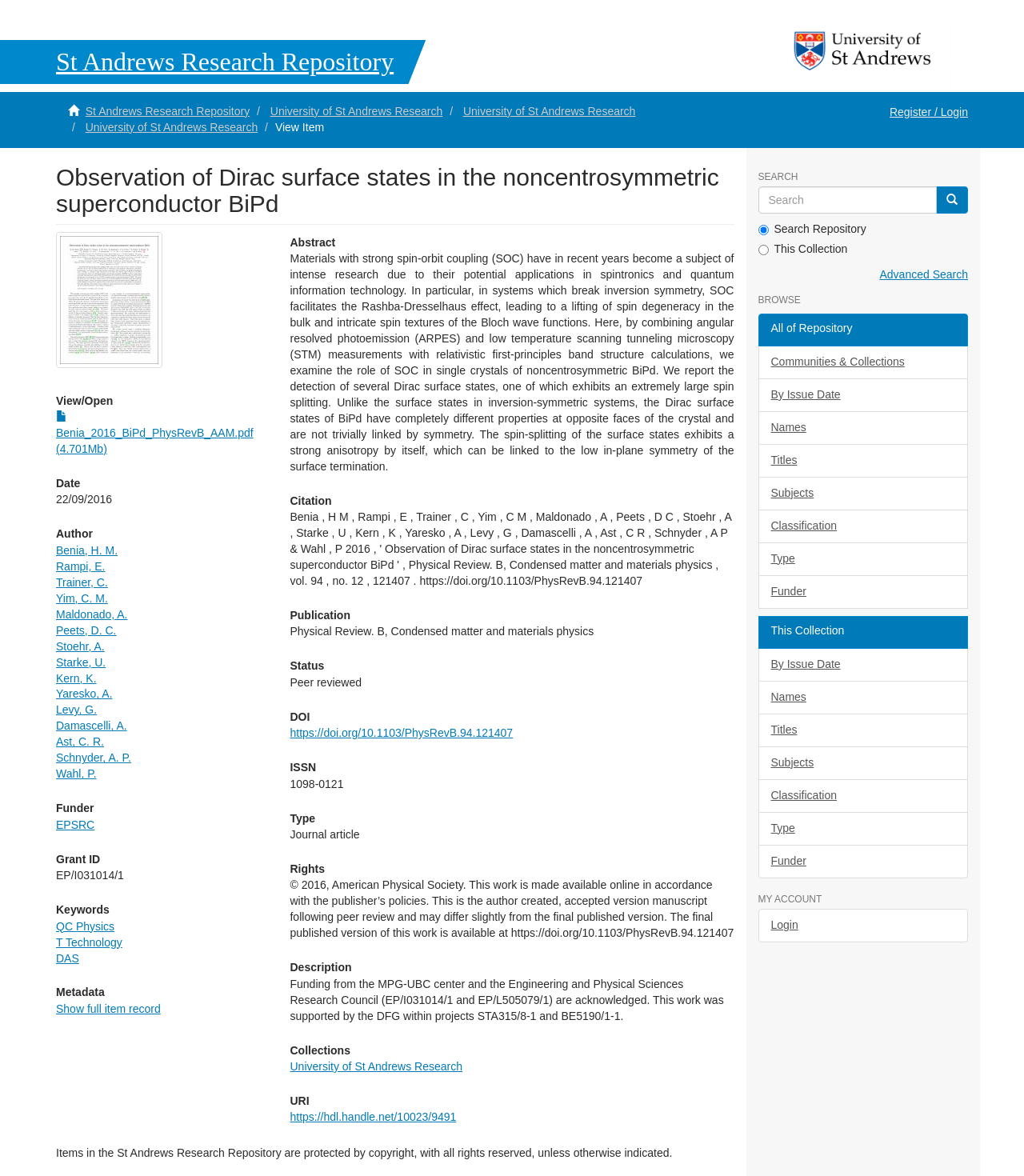Summarize the webpage in an elaborate manner.

The webpage is a research repository page for a specific article titled "Observation of Dirac surface states in the noncentrosymmetric superconductor BiPd". At the top, there is a heading "St Andrews Research Repository" followed by a link to "St Andrews University Home" with an accompanying image. Below this, there are several links to navigate within the repository, including "University of St Andrews Research" and "Register / Login".

The main content of the page is divided into sections, starting with a heading "Observation of Dirac surface states in the noncentrosymmetric superconductor BiPd" followed by a thumbnail image and a link to view or open the article. The next section displays metadata about the article, including the date, authors, funder, grant ID, keywords, and abstract. The abstract is a lengthy text that describes the research on Dirac surface states in noncentrosymmetric BiPd.

Below the abstract, there are sections for citation, publication, status, DOI, ISSN, type, rights, description, collections, and URI. Each section contains relevant information about the article, including links to related resources.

On the right side of the page, there is a search bar with a "Go" button and options to search the repository or a specific collection. Below this, there are links to browse the repository by various criteria, including communities and collections, issue date, names, titles, and more.

At the bottom of the page, there is a notice about copyright and a link to advanced search.